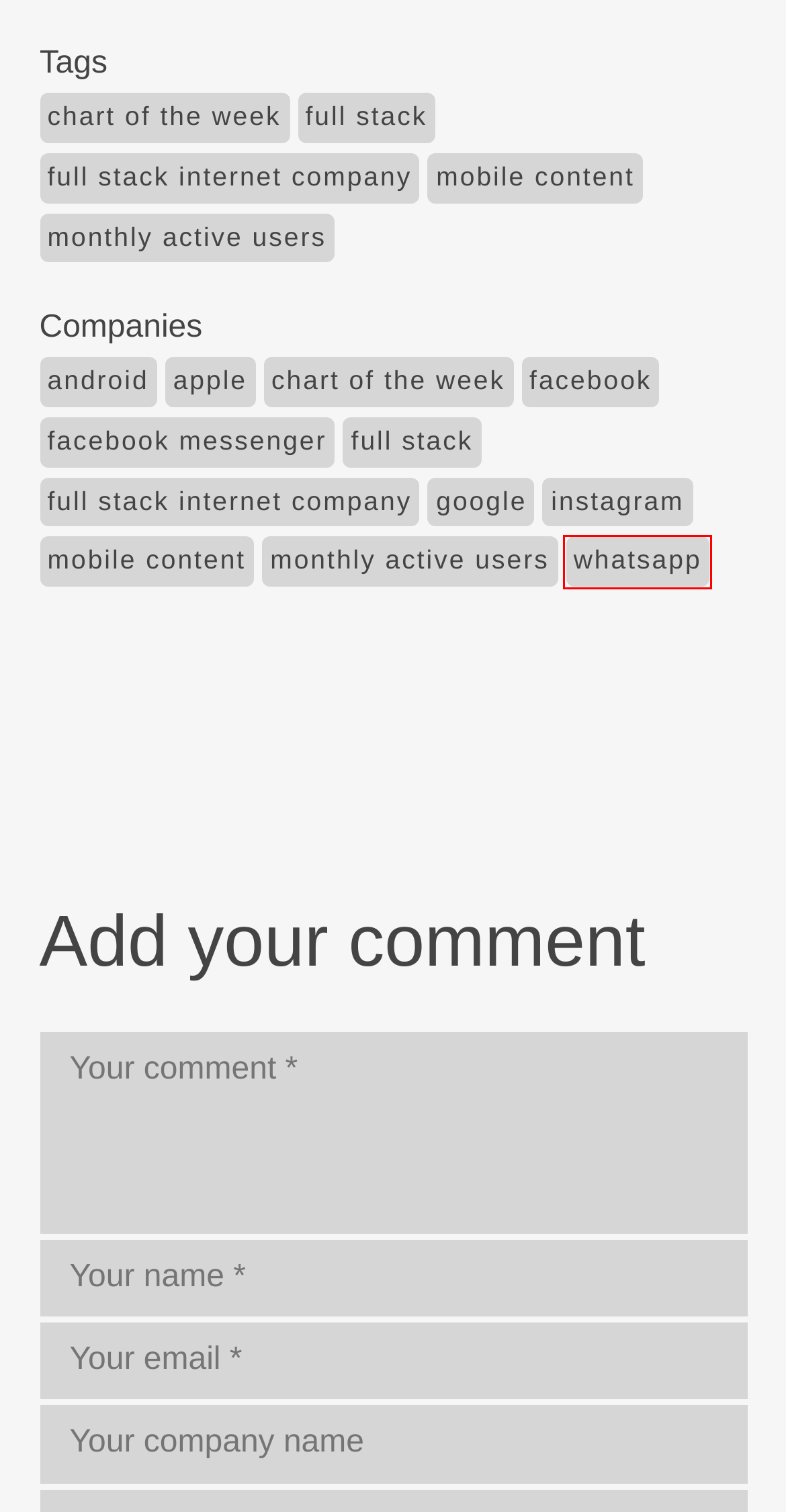Observe the provided screenshot of a webpage that has a red rectangle bounding box. Determine the webpage description that best matches the new webpage after clicking the element inside the red bounding box. Here are the candidates:
A. android blog by MIDiA Research
B. WhatsApp blog by MIDiA Research
C. full stack blog by MIDiA Research
D. Full Stack Internet Company blog by MIDiA Research
E. Instagram blog by MIDiA Research
F. Facebook blog by MIDiA Research
G. monthly active users blog by MIDiA Research
H. Chart Of The Week blog by MIDiA Research

B